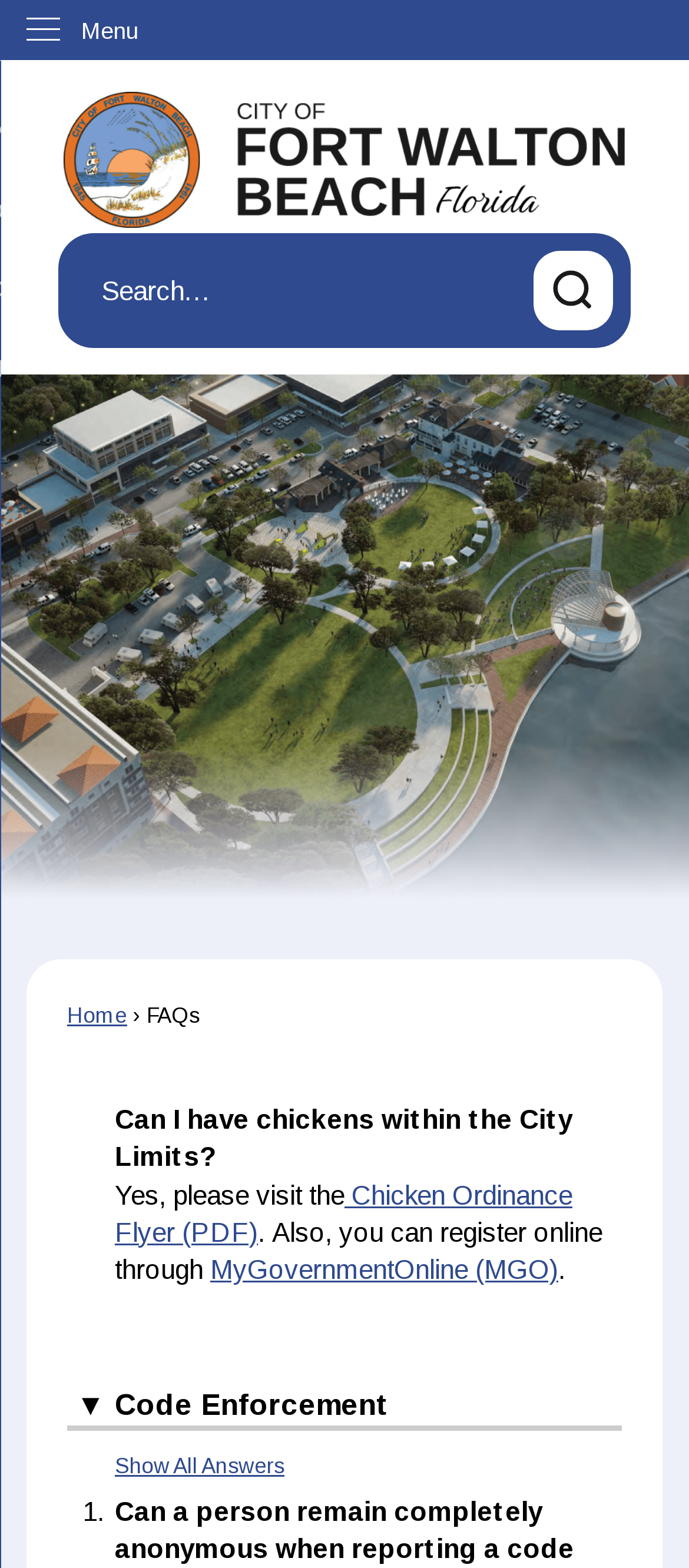What is the name of the city on this webpage?
Using the image as a reference, answer with just one word or a short phrase.

Fort Walton Beach